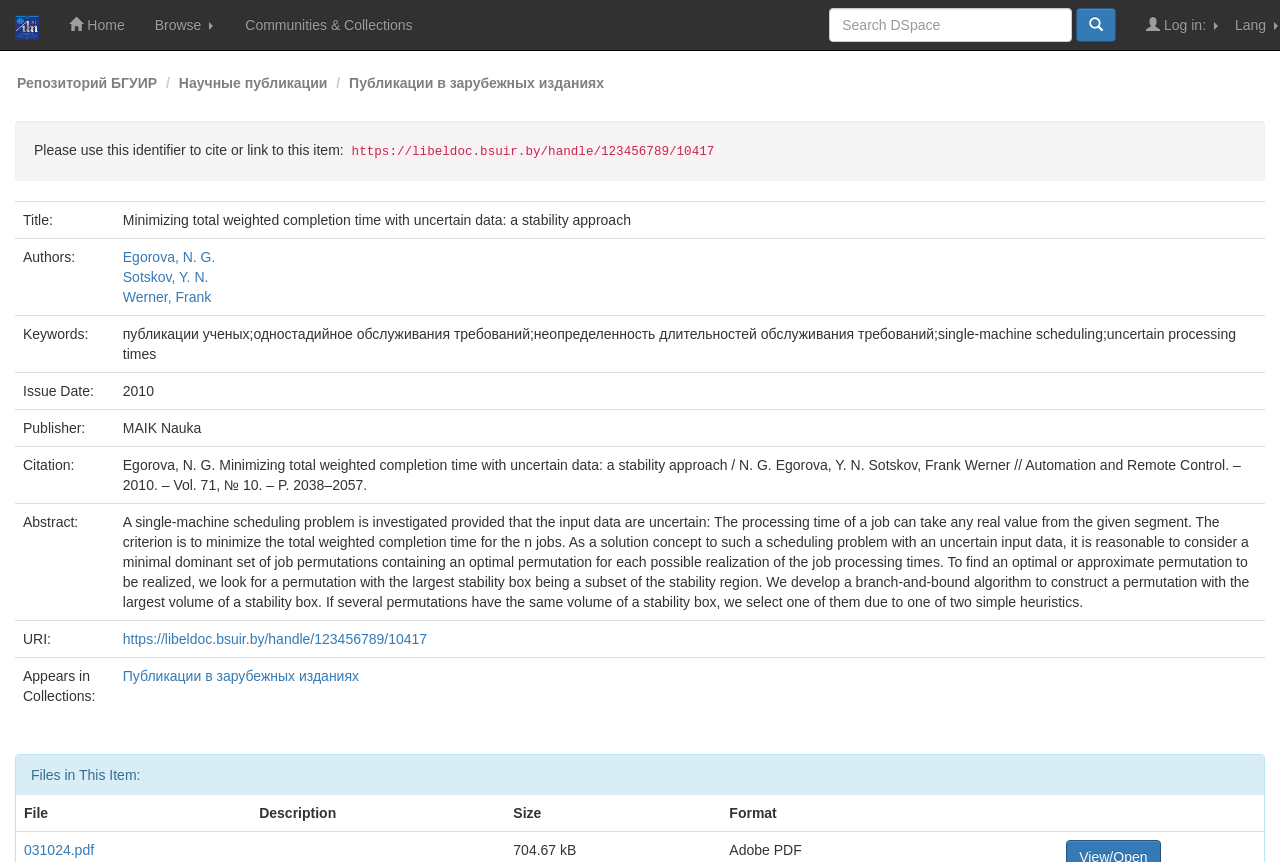Refer to the image and provide an in-depth answer to the question:
What is the issue date of the publication?

The issue date of the publication can be found in the table with the title 'Issue Date:' and the corresponding value is '2010'.